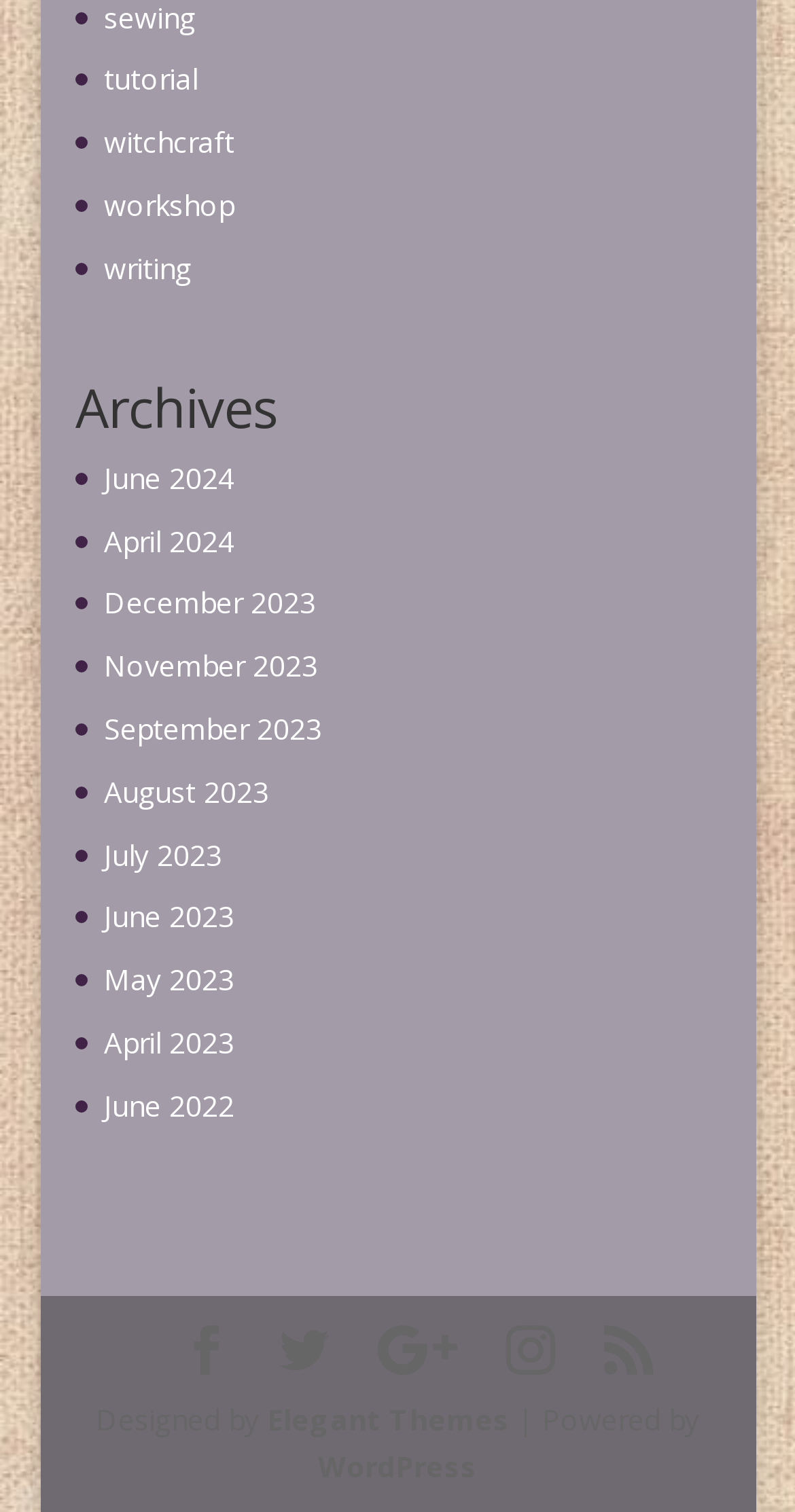Provide the bounding box coordinates of the HTML element this sentence describes: "workshop".

[0.131, 0.123, 0.295, 0.148]